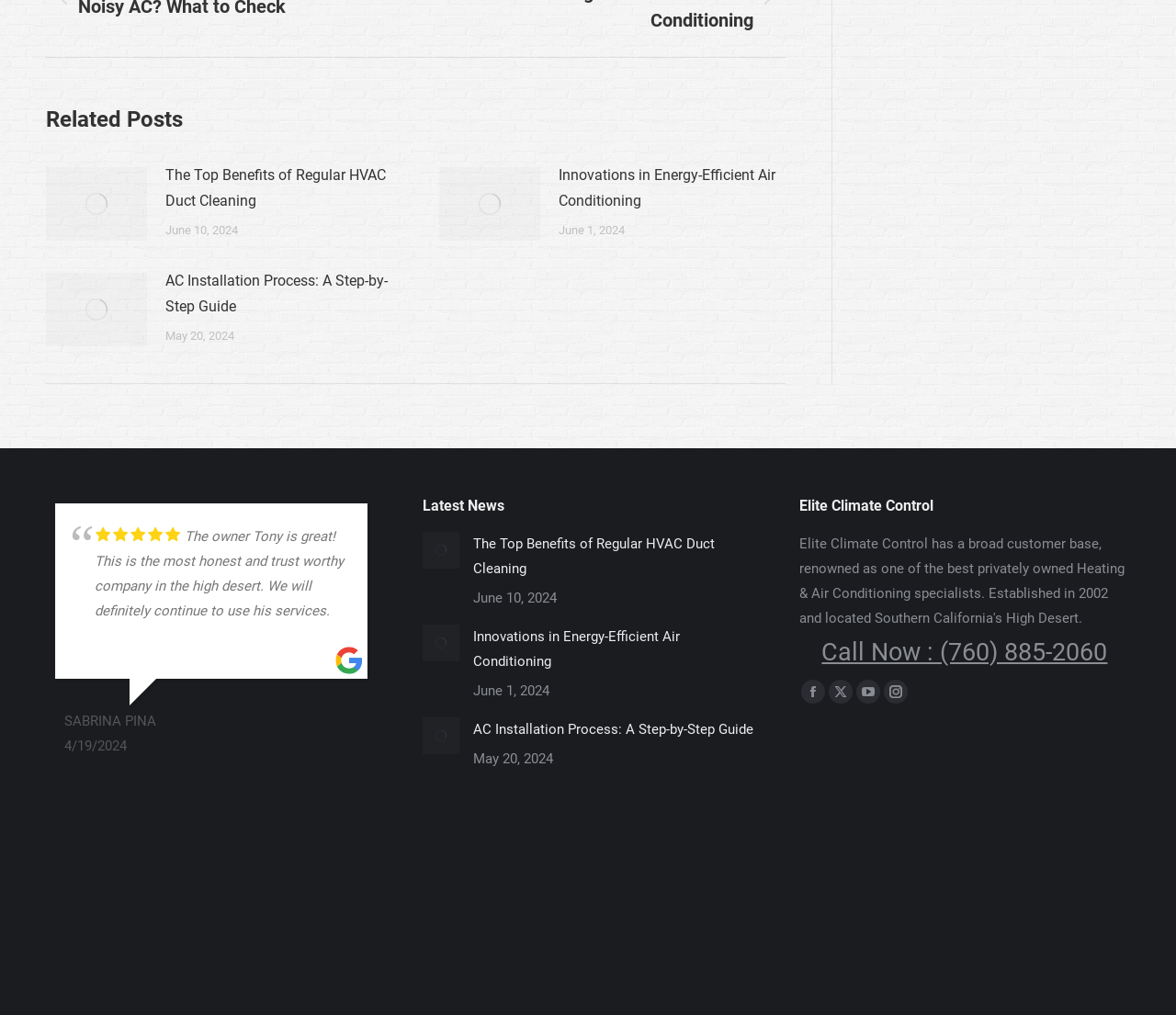What is the topic of the first article?
Give a one-word or short-phrase answer derived from the screenshot.

HVAC Duct Cleaning